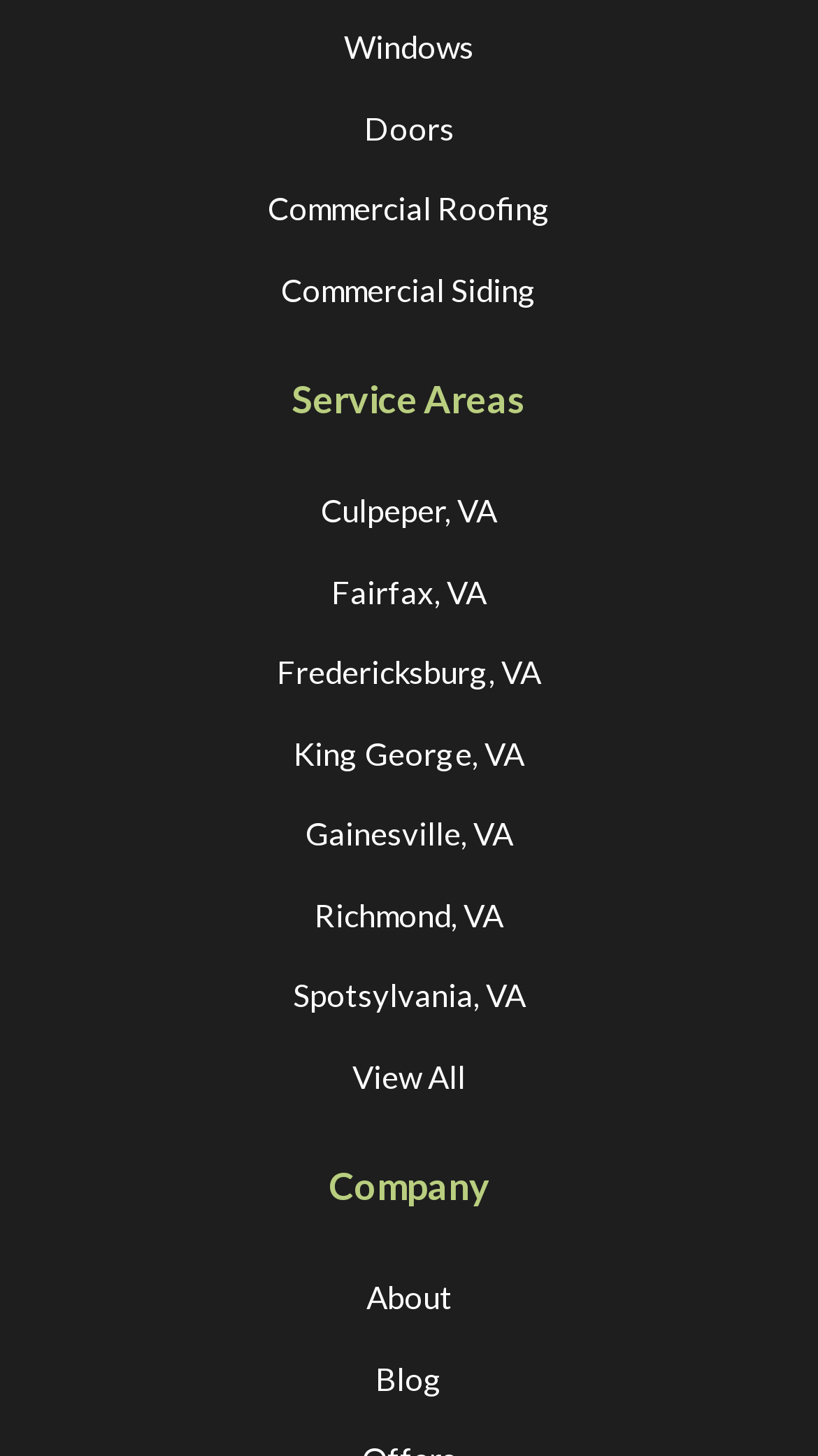Pinpoint the bounding box coordinates for the area that should be clicked to perform the following instruction: "View all service areas".

[0.431, 0.711, 0.569, 0.767]